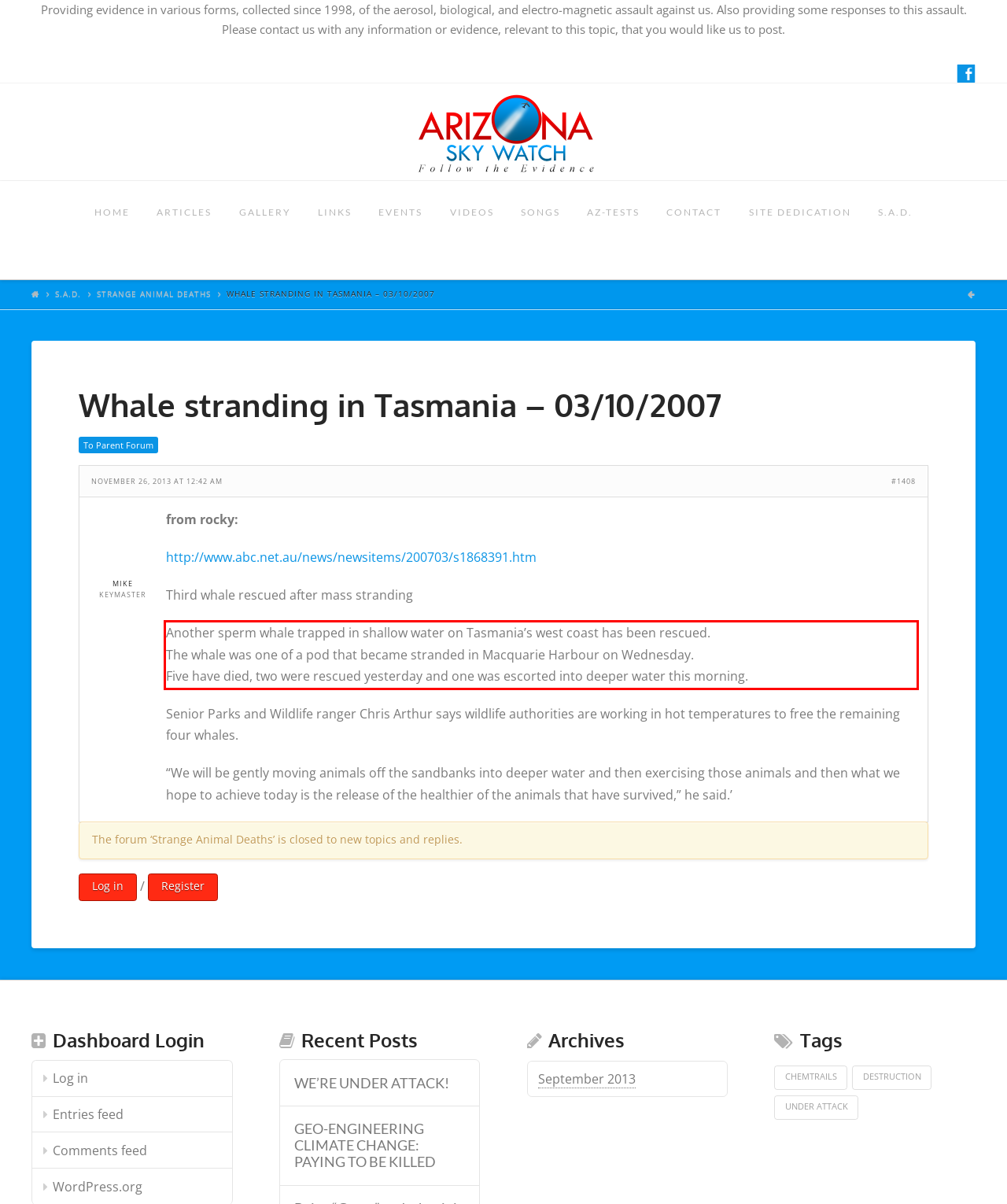You are given a webpage screenshot with a red bounding box around a UI element. Extract and generate the text inside this red bounding box.

Another sperm whale trapped in shallow water on Tasmania’s west coast has been rescued. The whale was one of a pod that became stranded in Macquarie Harbour on Wednesday. Five have died, two were rescued yesterday and one was escorted into deeper water this morning.